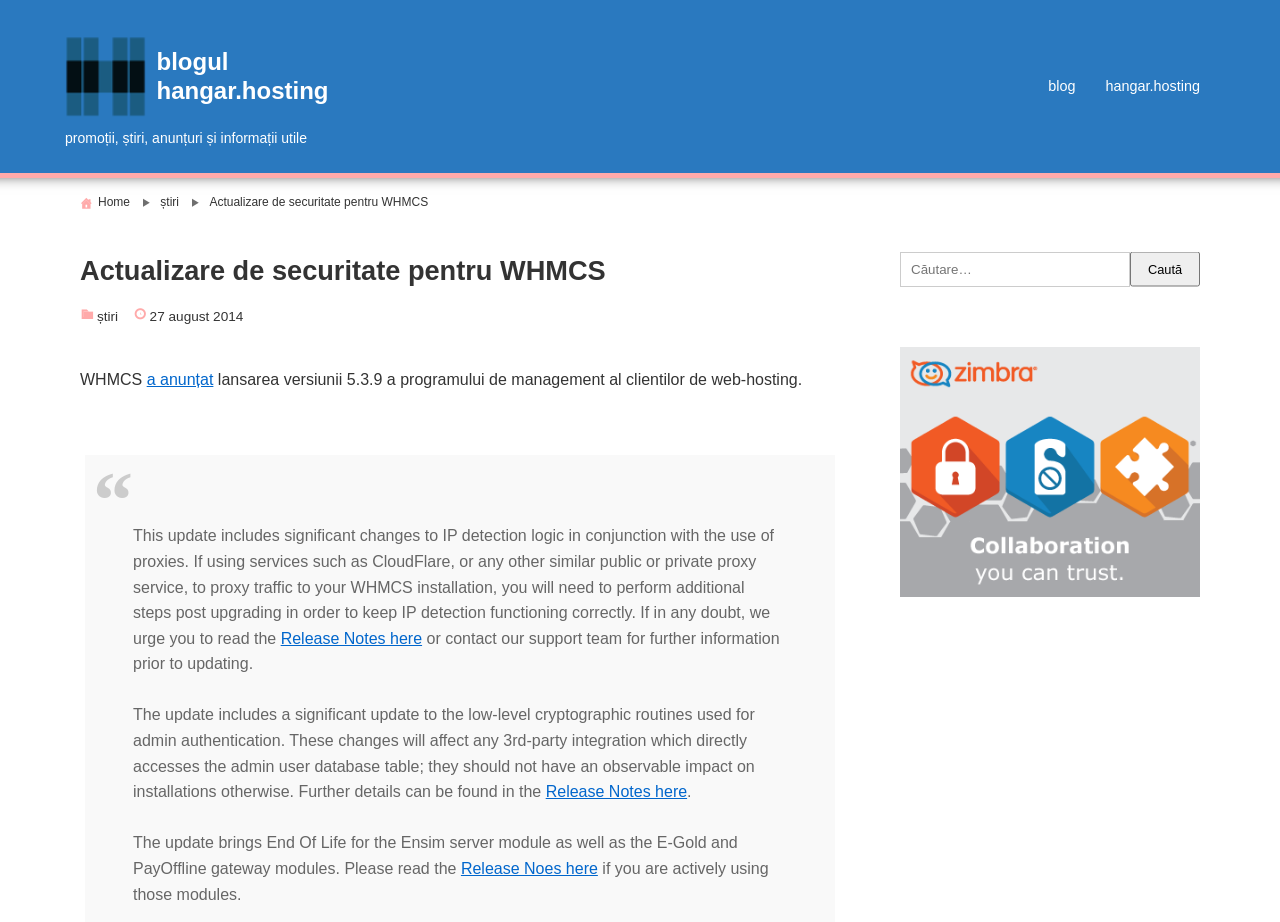Answer the following query concisely with a single word or phrase:
What is the purpose of the search box?

To search the website